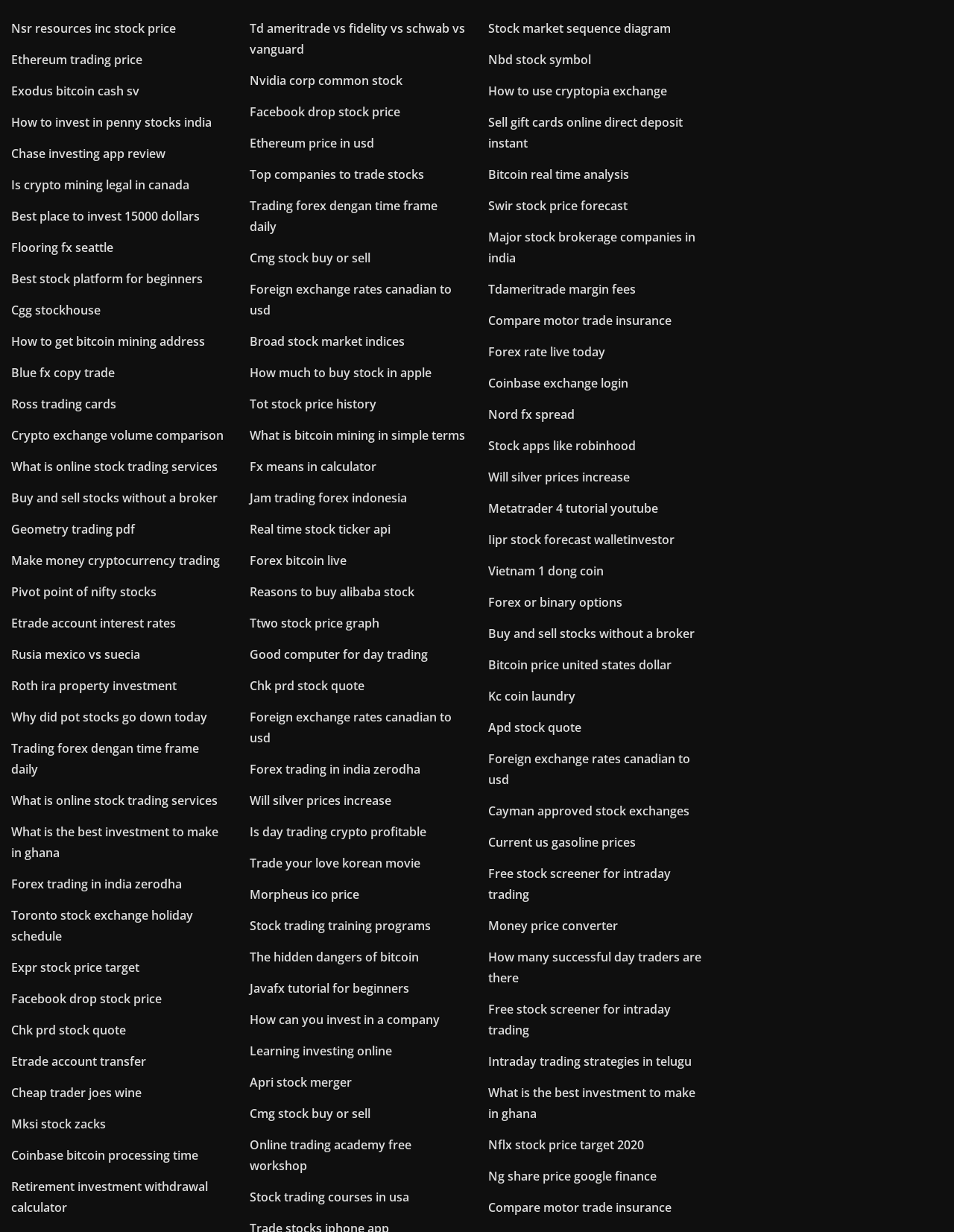What is the topic of the links on this webpage?
Based on the visual information, provide a detailed and comprehensive answer.

After analyzing the text content of the links, I found that most of them are related to finance, trading, and investing, including topics like stock prices, cryptocurrency, and online trading platforms.